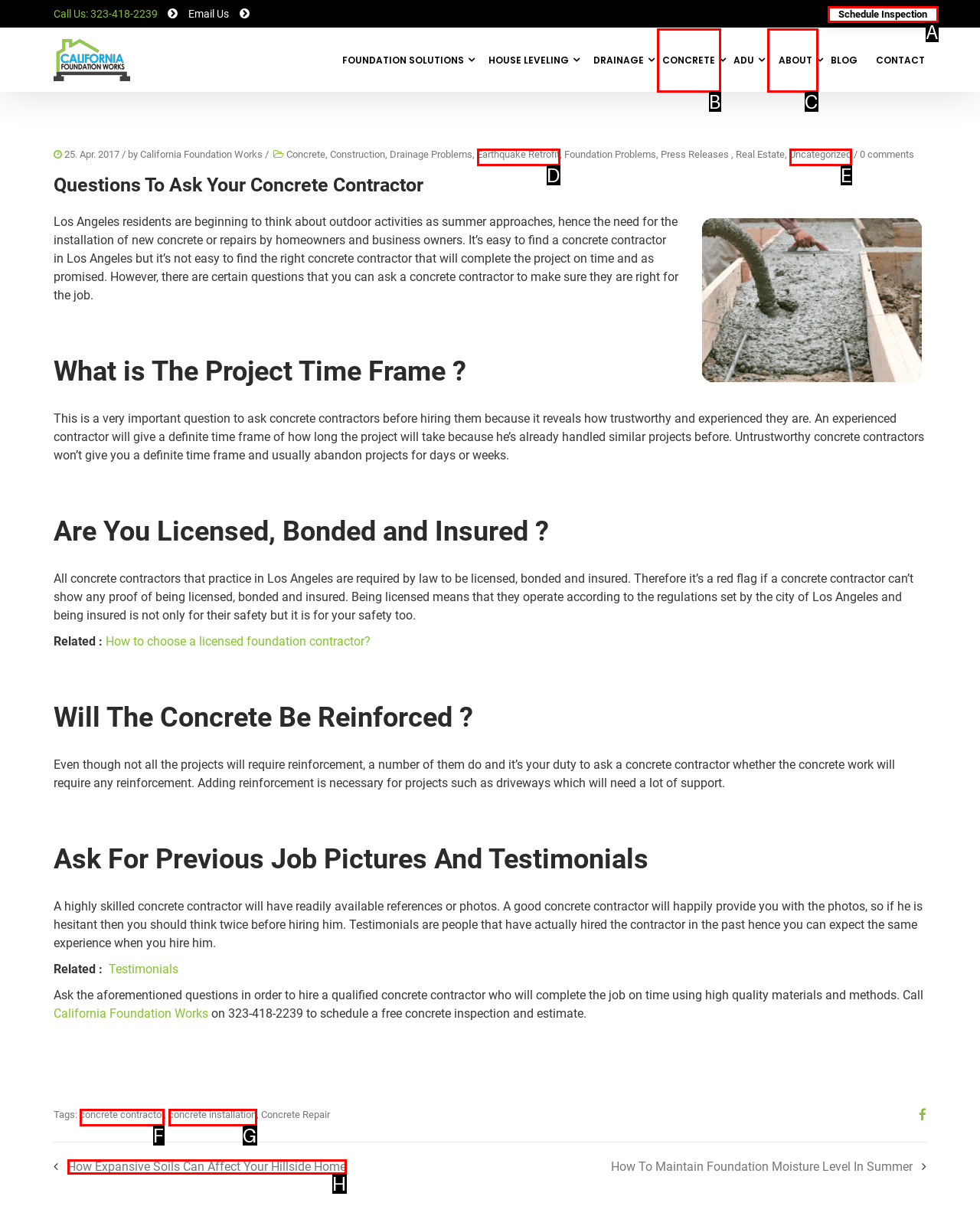Select the HTML element that corresponds to the description: About. Reply with the letter of the correct option.

C